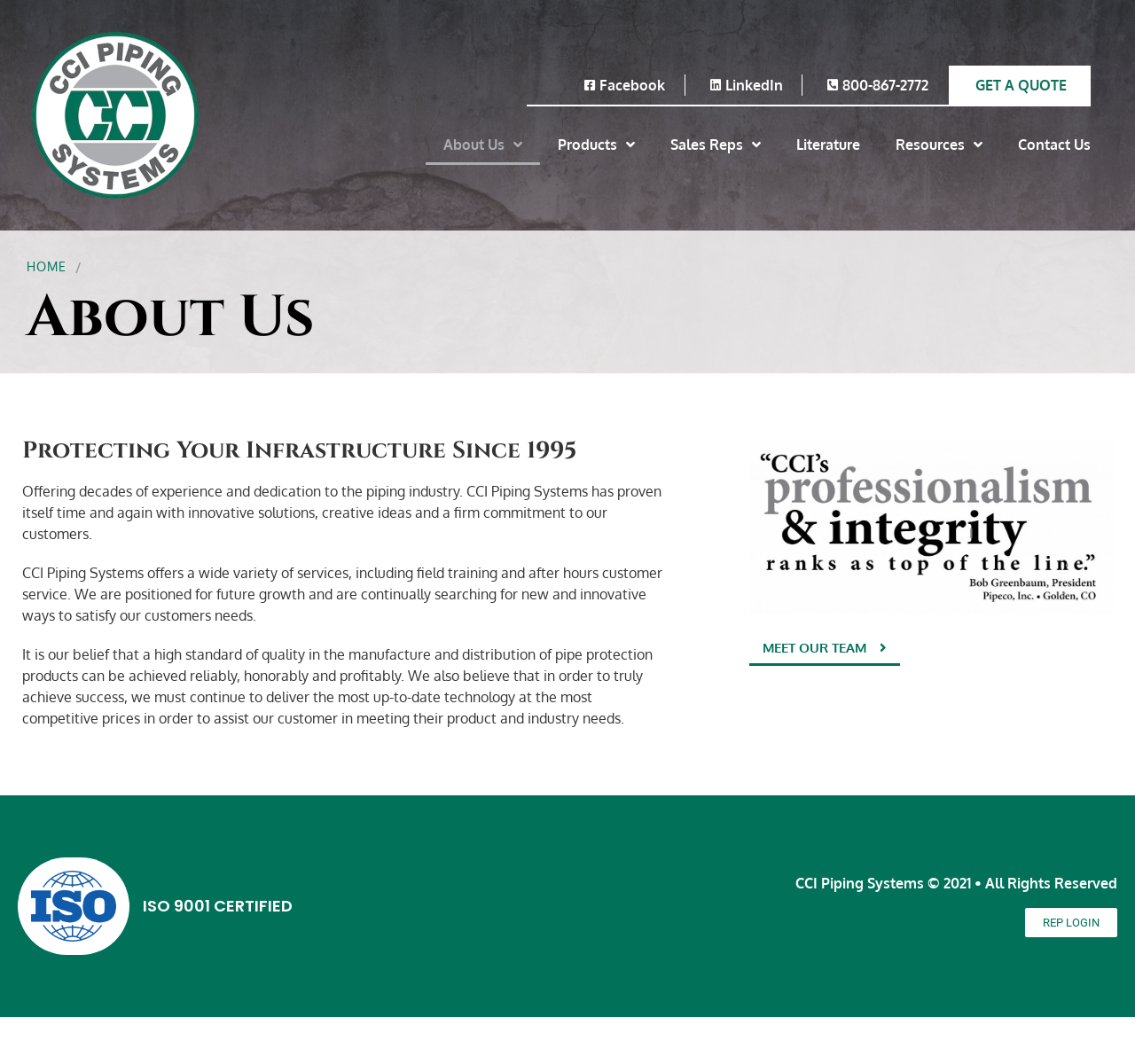Identify the bounding box coordinates of the area you need to click to perform the following instruction: "Go to the 'Stables & pet enclosures' page".

None